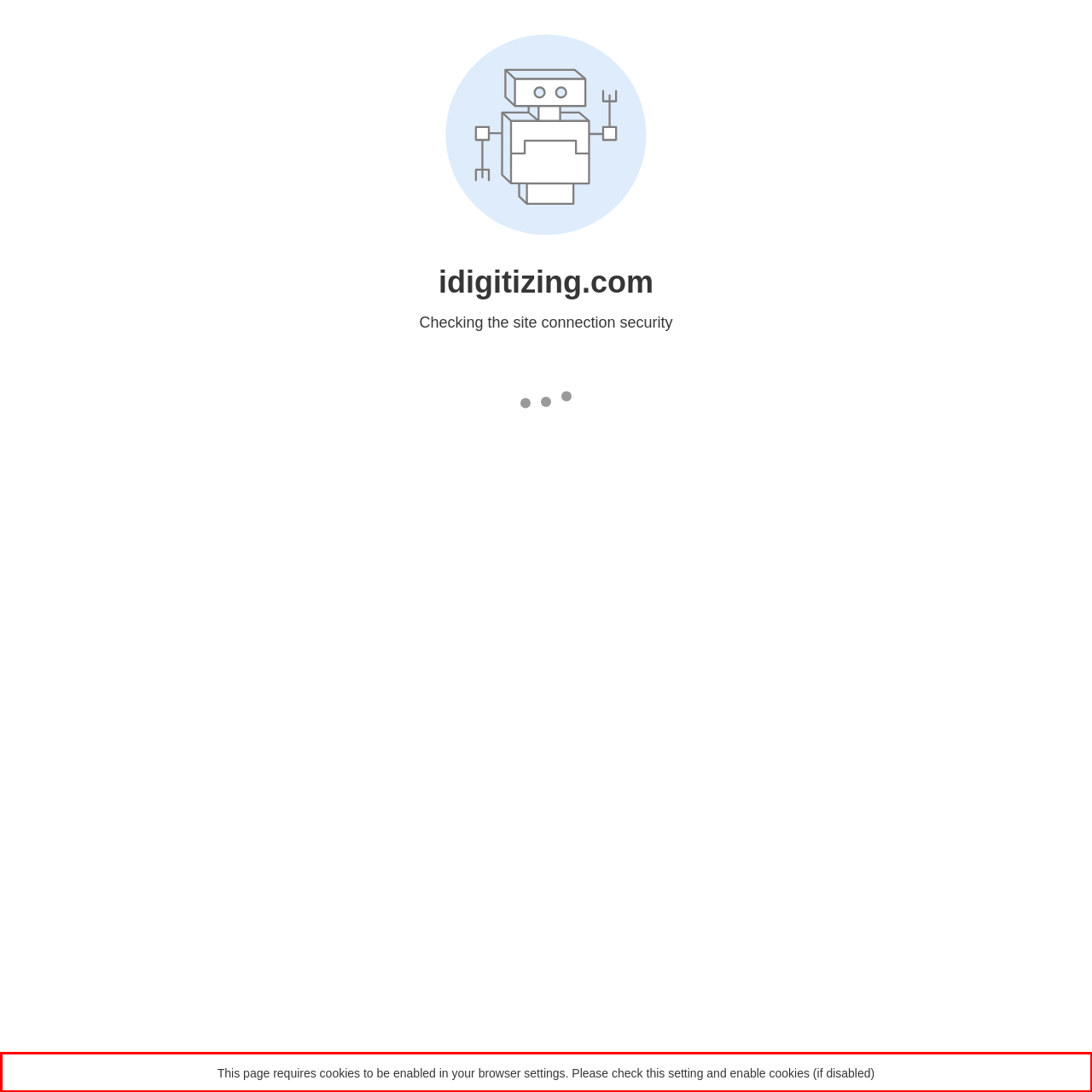In the screenshot of the webpage, find the red bounding box and perform OCR to obtain the text content restricted within this red bounding box.

This page requires cookies to be enabled in your browser settings. Please check this setting and enable cookies (if disabled)